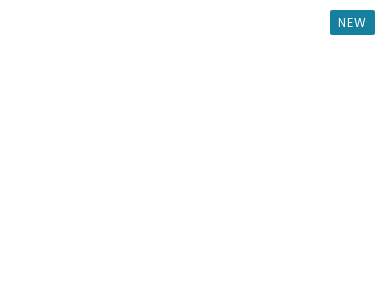How many bedrooms does the property have?
Based on the image, answer the question with a single word or brief phrase.

4